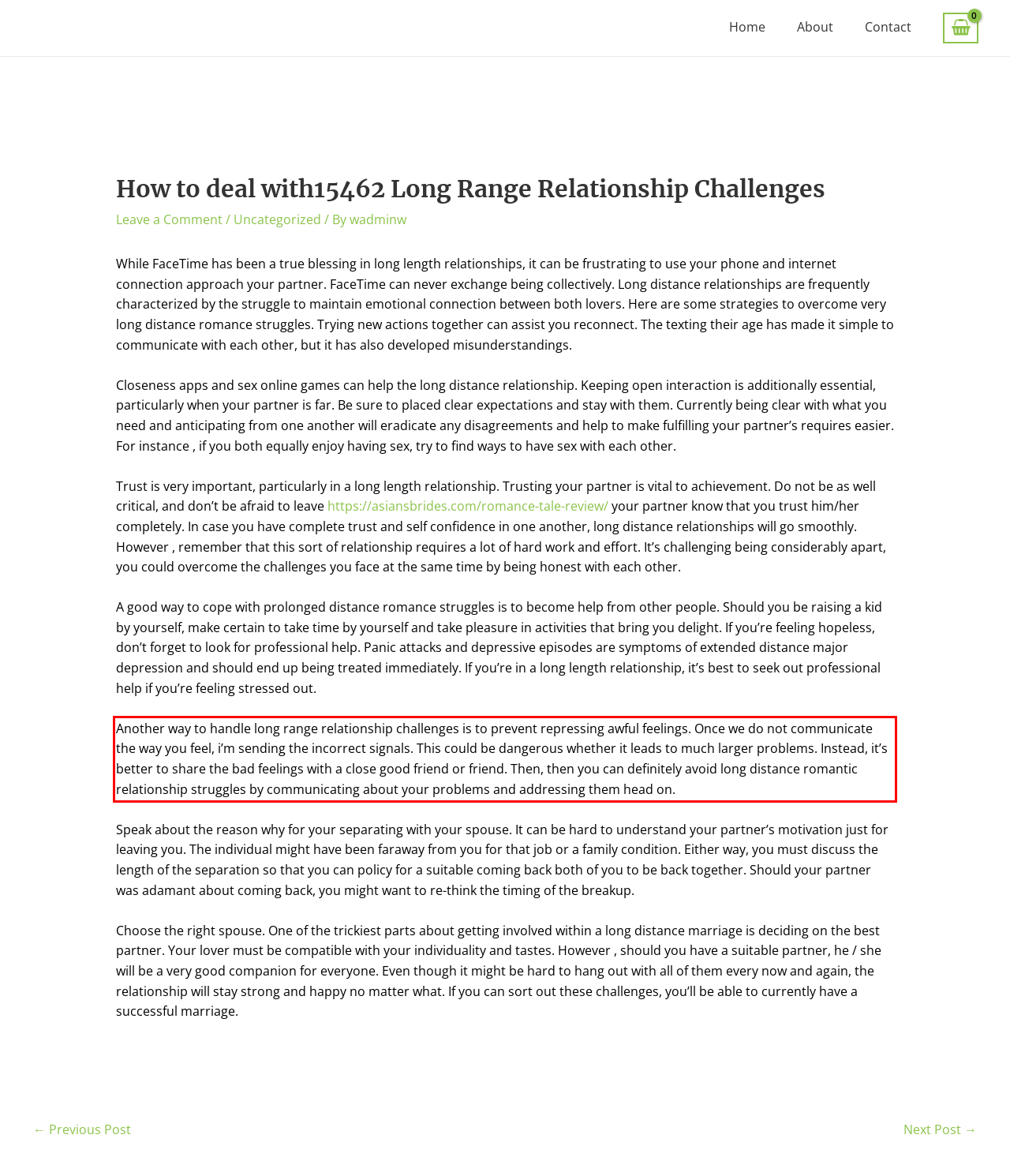Please examine the screenshot of the webpage and read the text present within the red rectangle bounding box.

Another way to handle long range relationship challenges is to prevent repressing awful feelings. Once we do not communicate the way you feel, i’m sending the incorrect signals. This could be dangerous whether it leads to much larger problems. Instead, it’s better to share the bad feelings with a close good friend or friend. Then, then you can definitely avoid long distance romantic relationship struggles by communicating about your problems and addressing them head on.